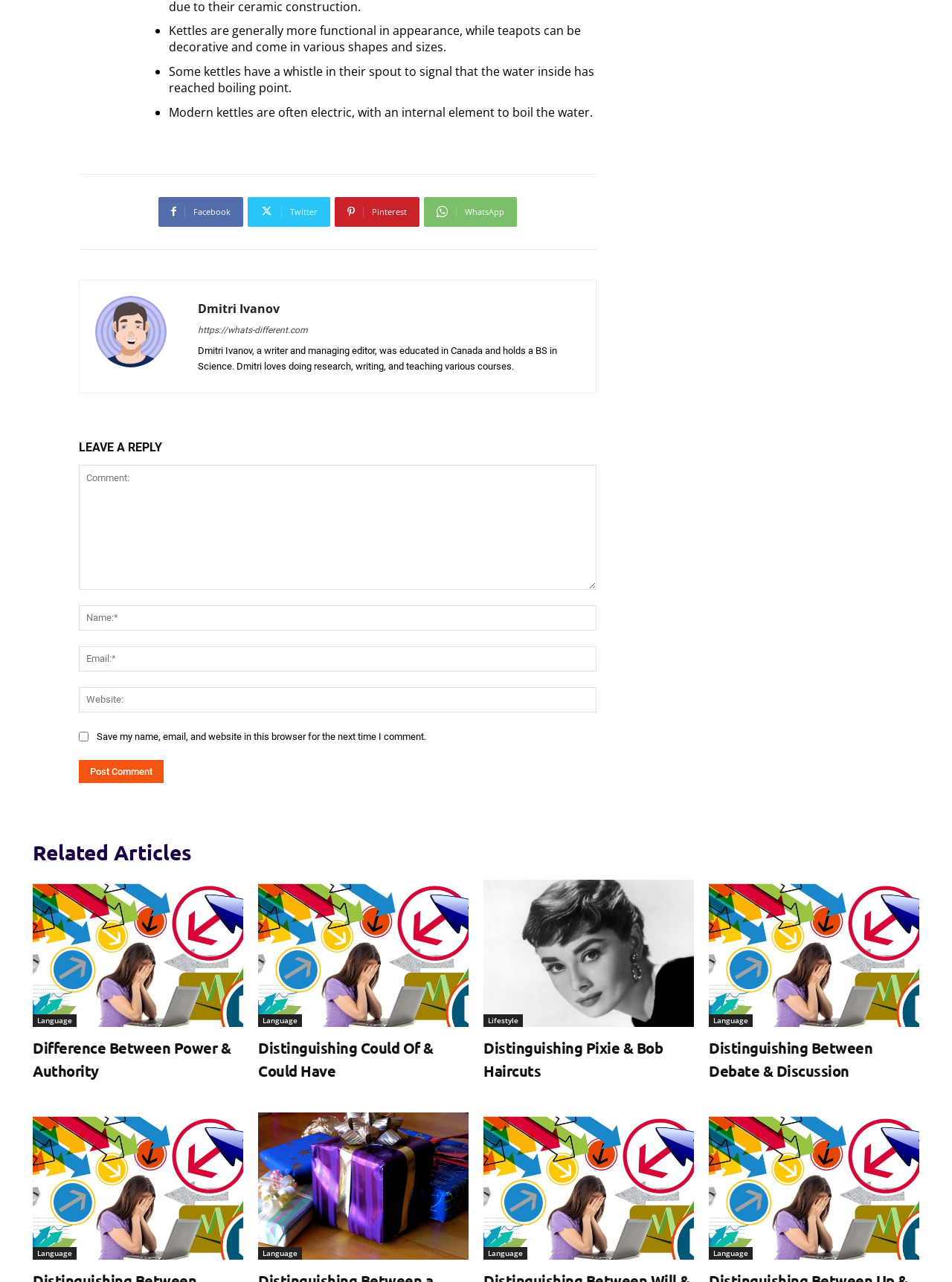Reply to the question with a single word or phrase:
What is the purpose of the 'Leave a Reply' section?

To comment on the article